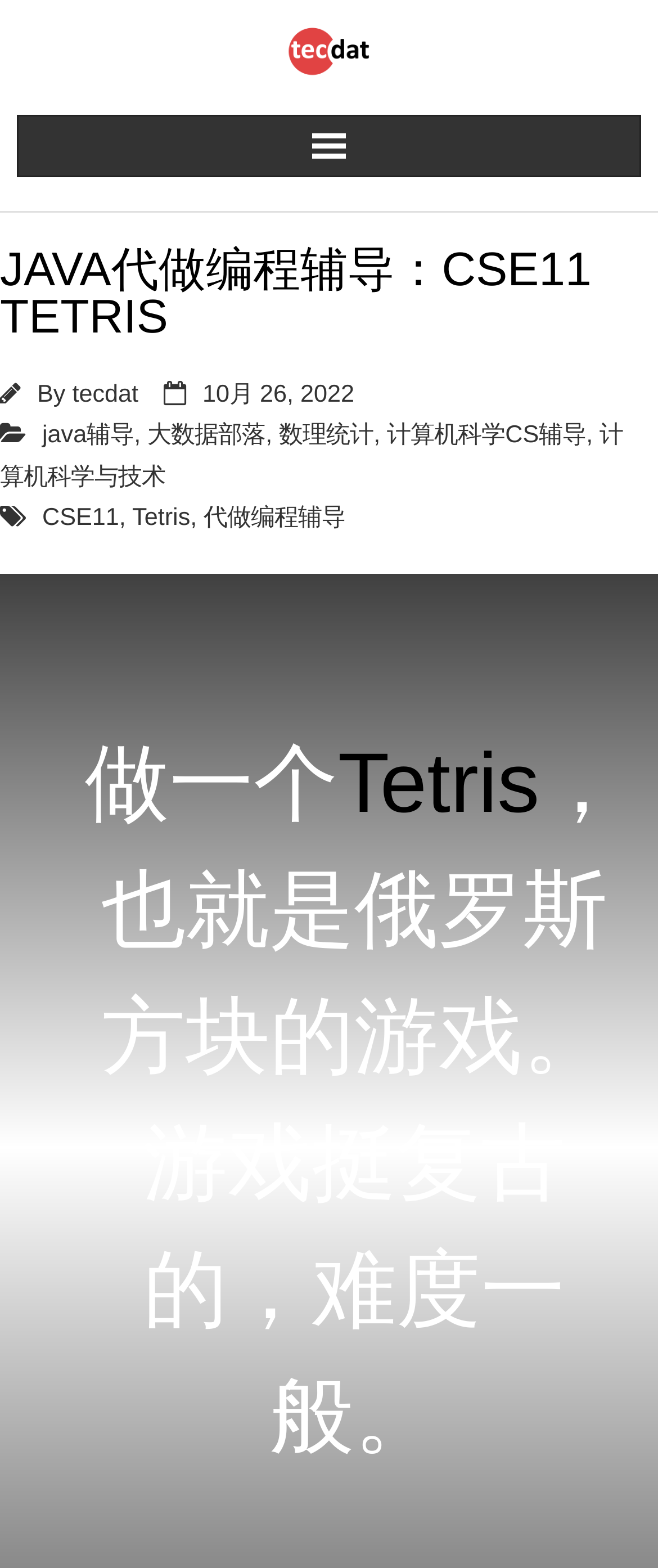Could you indicate the bounding box coordinates of the region to click in order to complete this instruction: "View industry wisdom".

[0.028, 0.167, 0.221, 0.972]